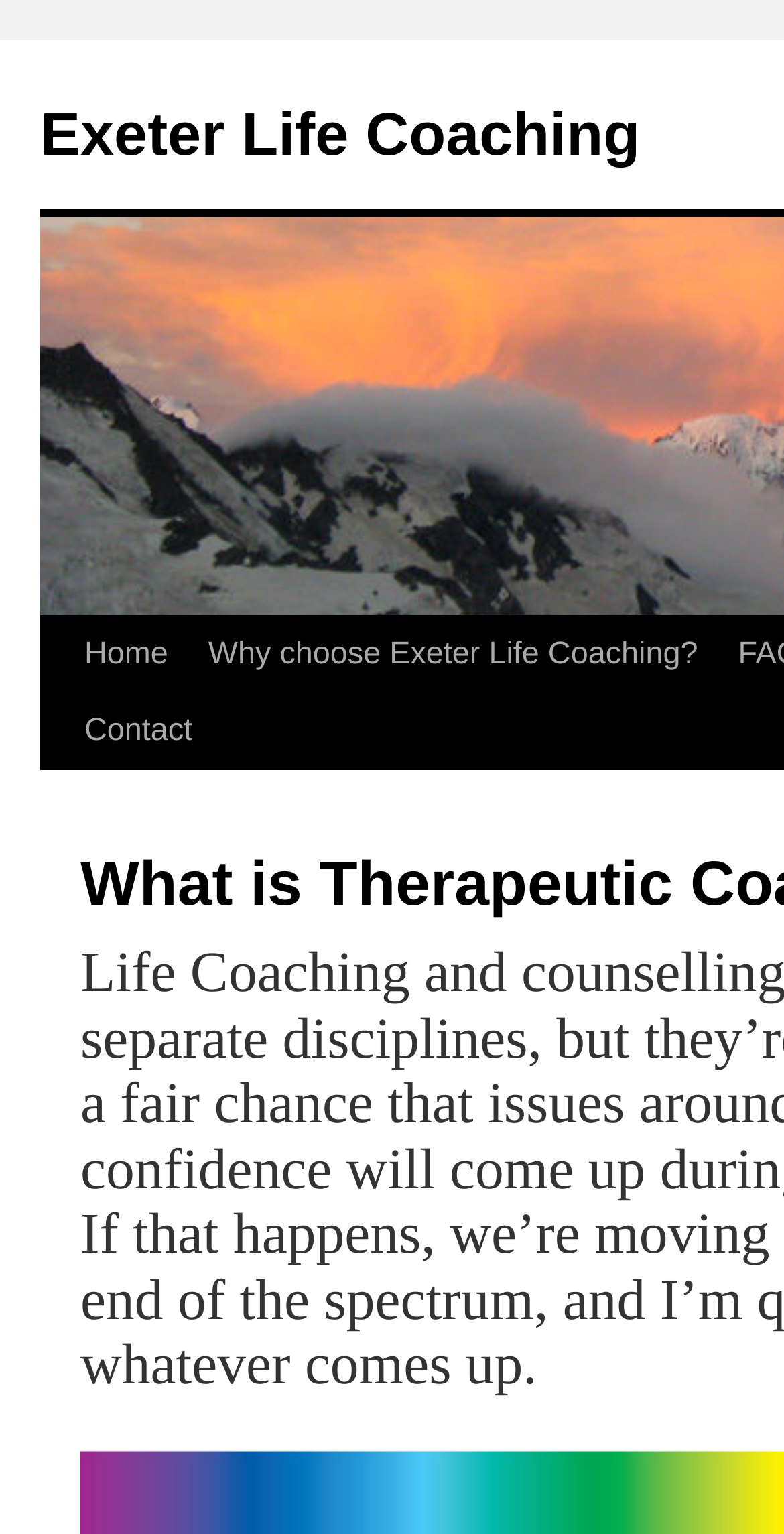Given the webpage screenshot, identify the bounding box of the UI element that matches this description: "Home".

[0.082, 0.402, 0.222, 0.452]